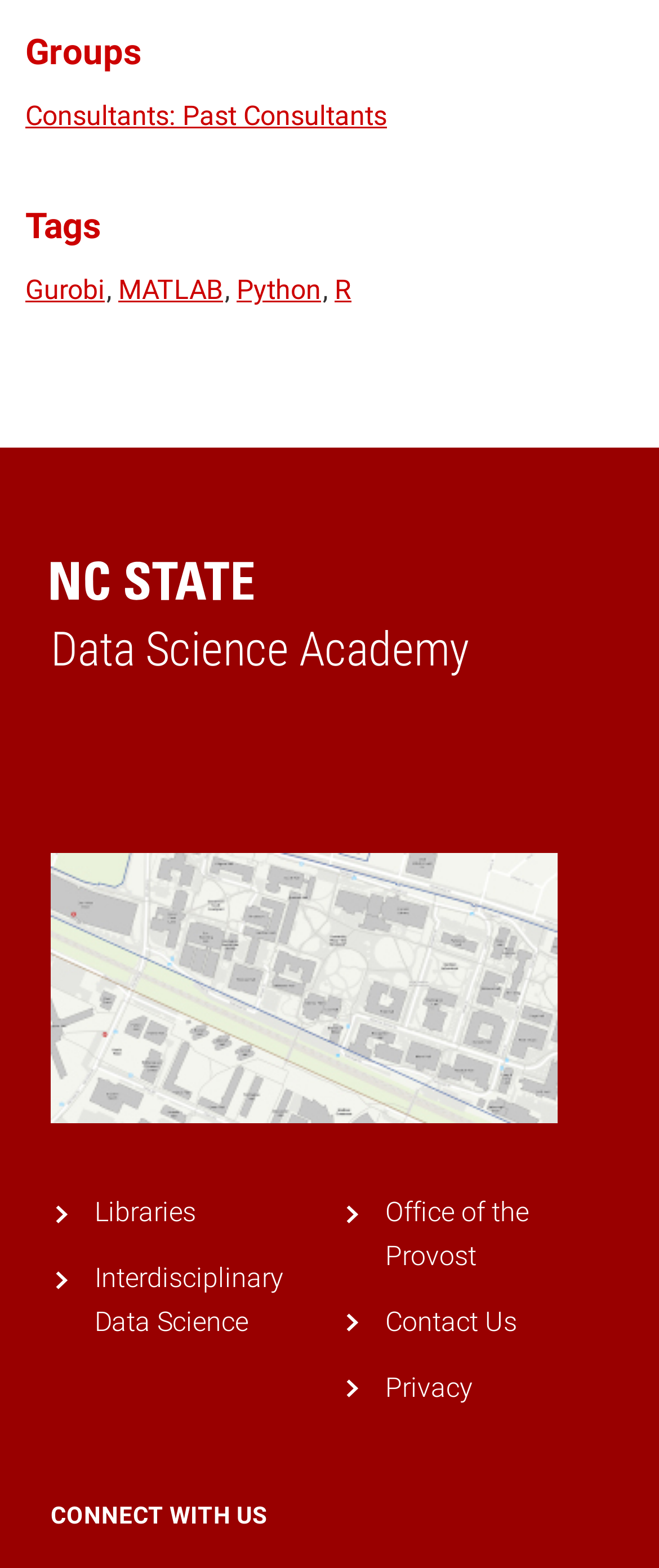Show the bounding box coordinates for the element that needs to be clicked to execute the following instruction: "Go to NC State Data Science Academy Home". Provide the coordinates in the form of four float numbers between 0 and 1, i.e., [left, top, right, bottom].

[0.077, 0.35, 0.923, 0.439]